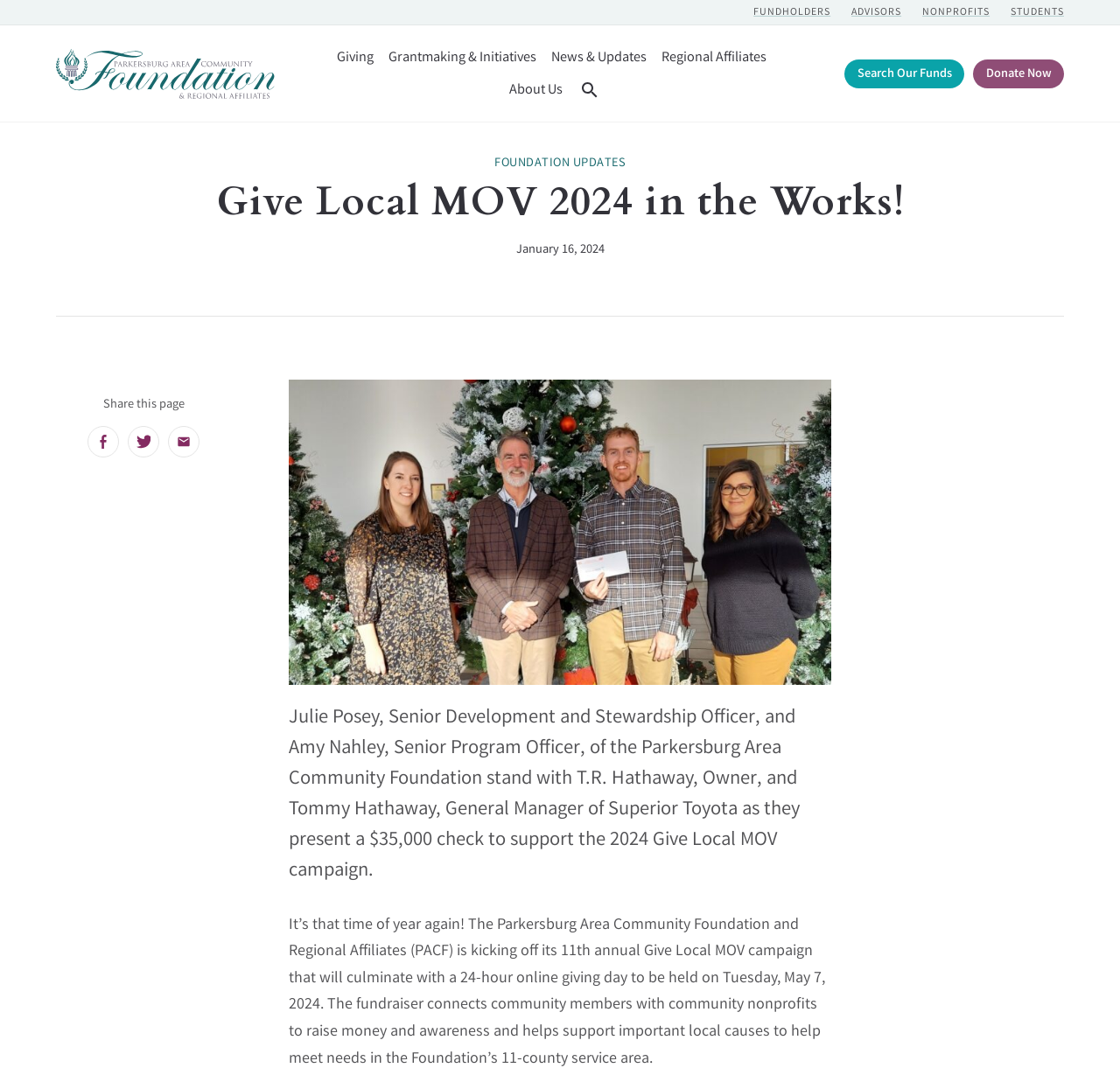Could you highlight the region that needs to be clicked to execute the instruction: "Click on FUNDHOLDERS"?

[0.673, 0.004, 0.742, 0.02]